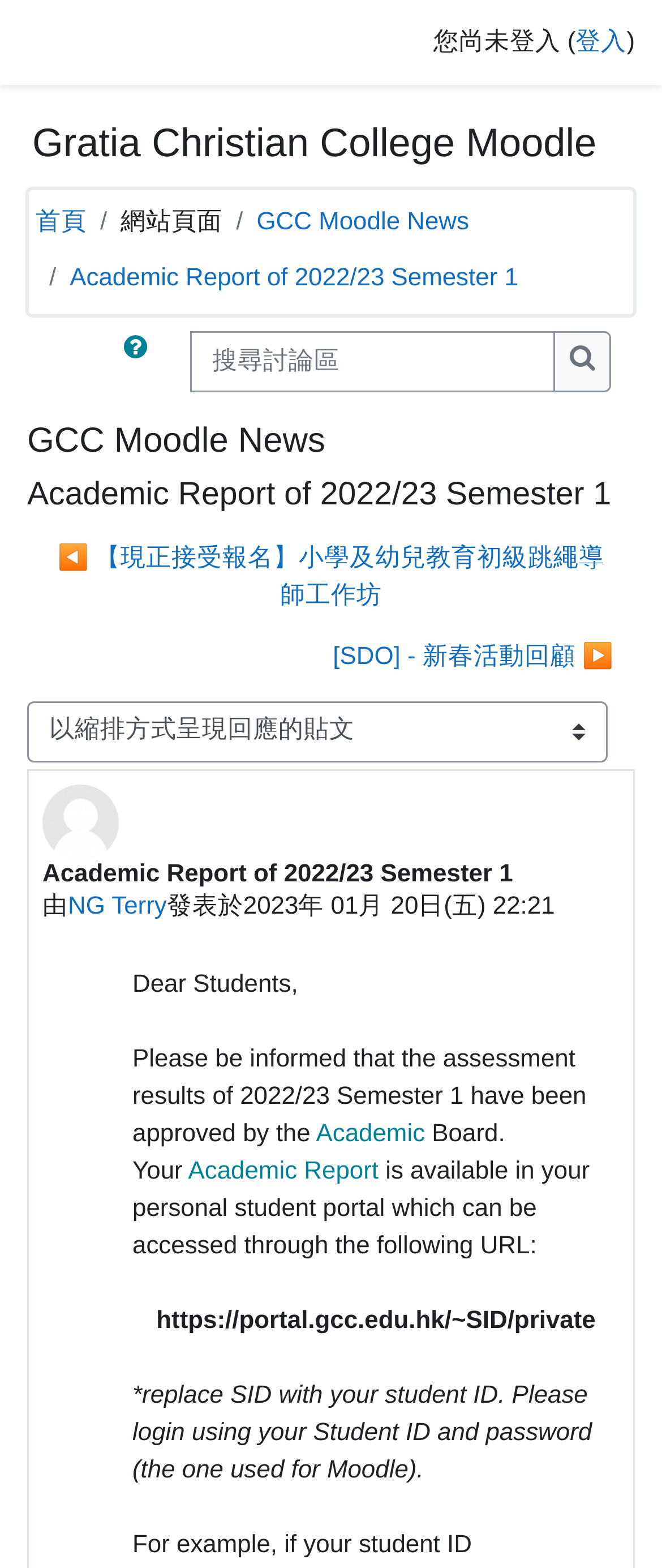Please identify and generate the text content of the webpage's main heading.

Gratia Christian College Moodle